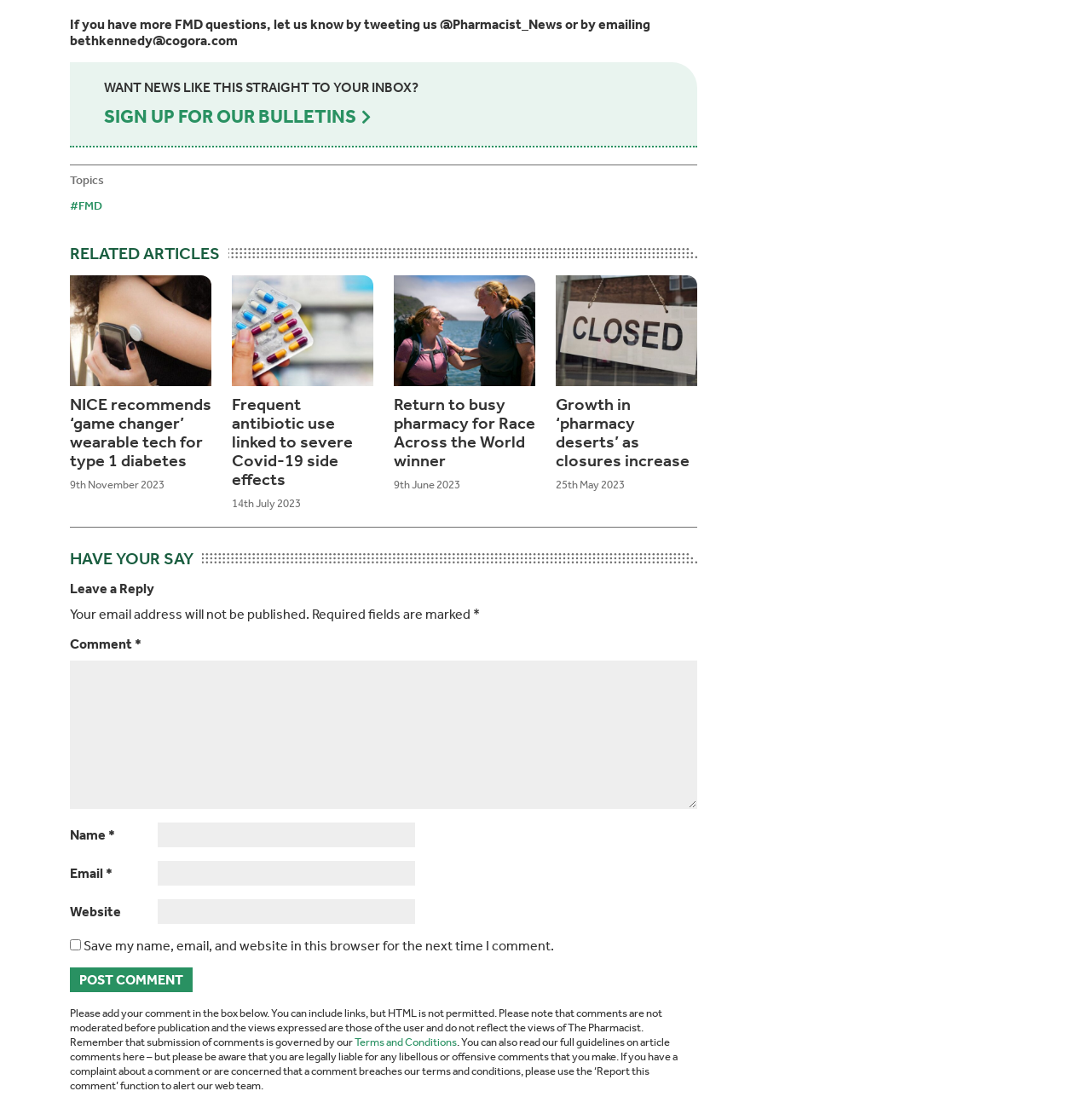Using the information in the image, give a detailed answer to the following question: What is the 'HAVE YOUR SAY' section for?

The 'HAVE YOUR SAY' section contains a heading 'Leave a Reply' and a textbox for users to enter their comments. This suggests that the purpose of this section is to allow users to leave a comment or reply to the article.